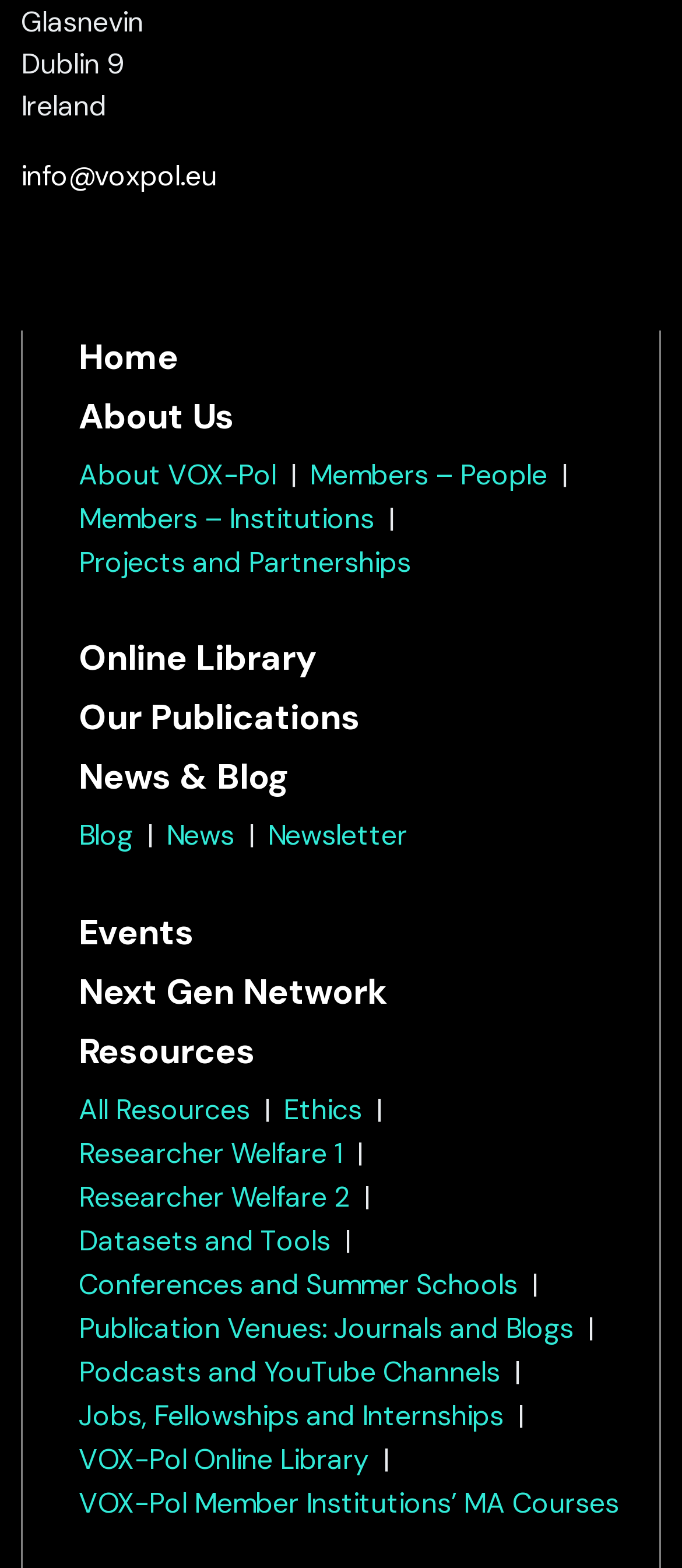Please specify the bounding box coordinates of the clickable region necessary for completing the following instruction: "Click Log In". The coordinates must consist of four float numbers between 0 and 1, i.e., [left, top, right, bottom].

None